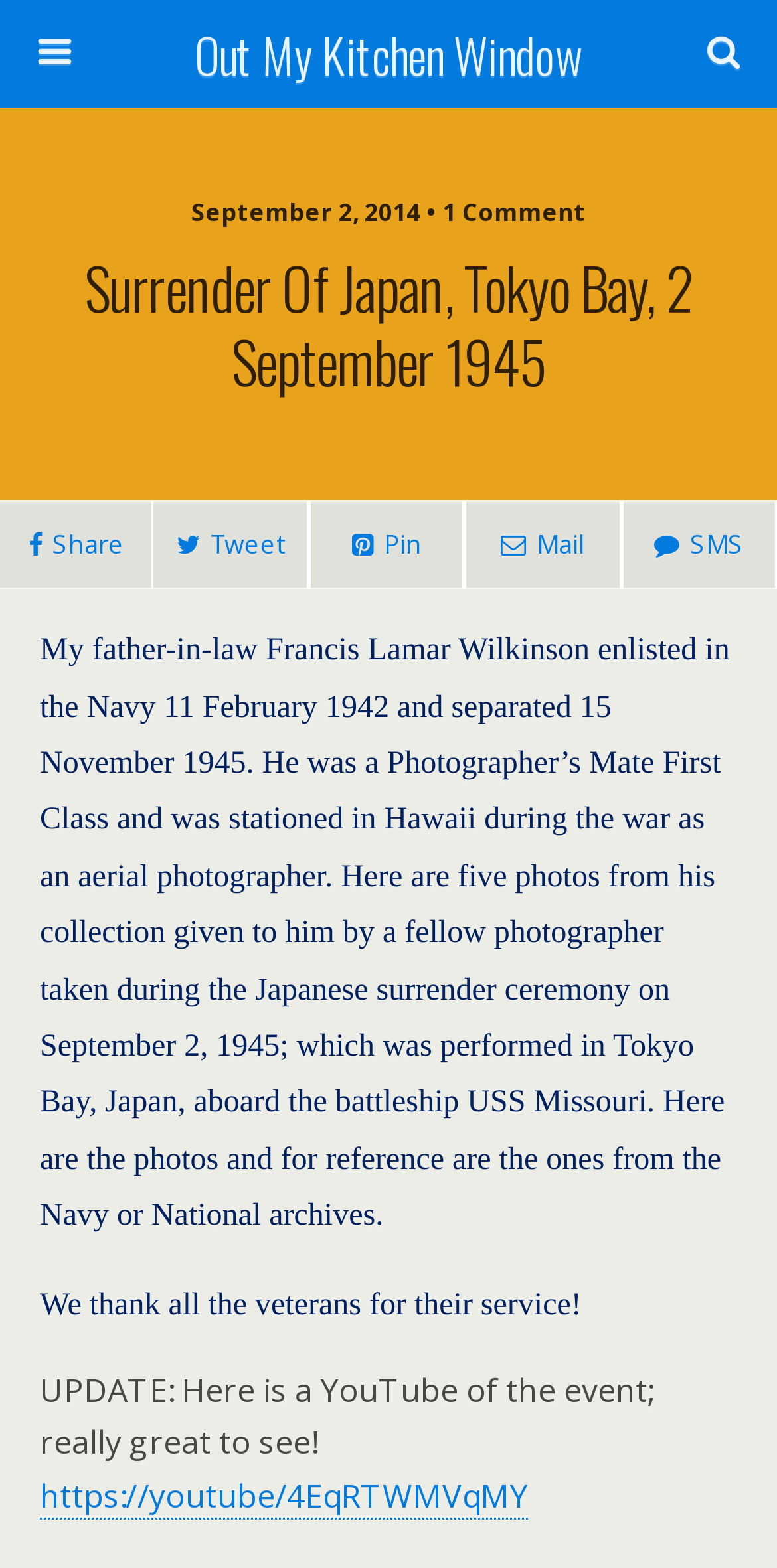Can you specify the bounding box coordinates of the area that needs to be clicked to fulfill the following instruction: "Visit the homepage"?

[0.16, 0.0, 0.84, 0.069]